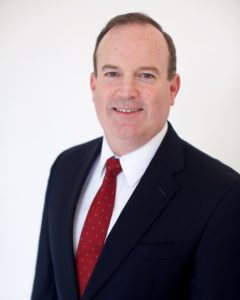Use the information in the screenshot to answer the question comprehensively: What is the color of Pete Kilner's tie?

The caption describes Pete Kilner's attire, mentioning a white shirt and a red tie adorned with subtle patterns. This information allows us to determine the color of his tie.